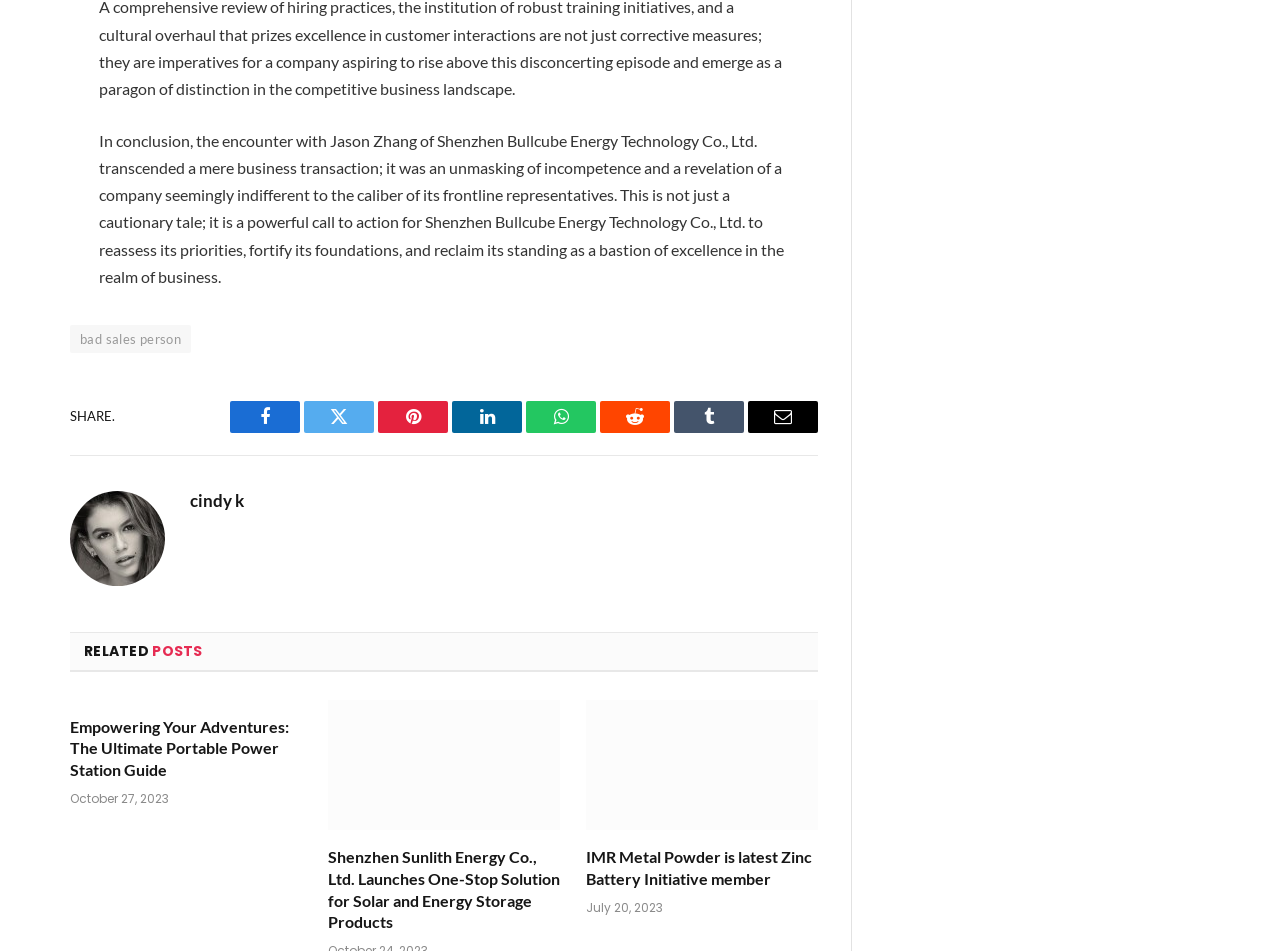Please identify the bounding box coordinates of the region to click in order to complete the given instruction: "Click on the 'bad sales person' link". The coordinates should be four float numbers between 0 and 1, i.e., [left, top, right, bottom].

[0.055, 0.342, 0.149, 0.371]